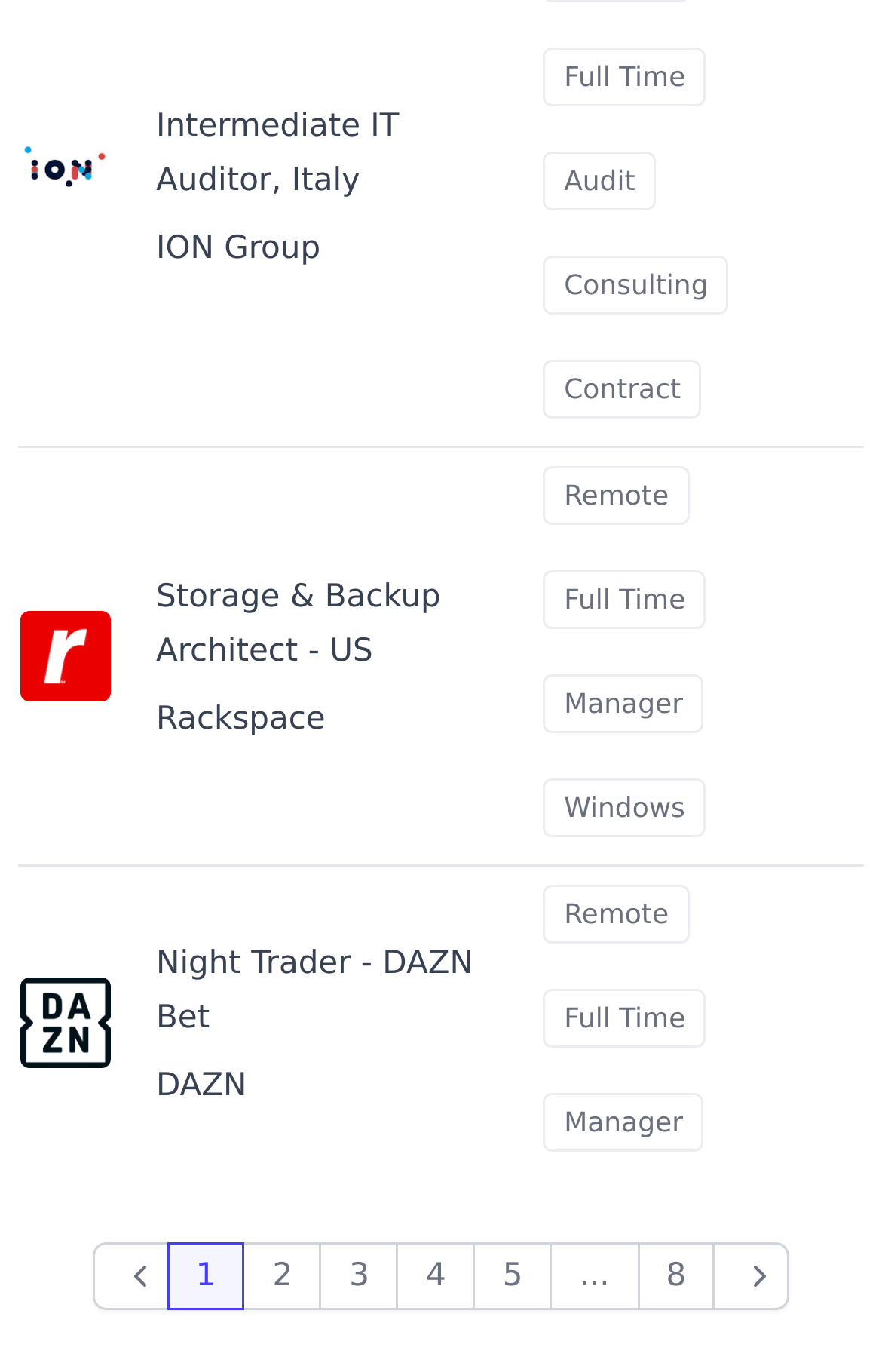What is the job type of the second job listing?
Please ensure your answer to the question is detailed and covers all necessary aspects.

The second job listing is 'Storage & Backup Architect - US at Rackspace', and the job type is 'Storage & Backup Architect' which is a link with bounding box coordinates [0.177, 0.422, 0.5, 0.488].